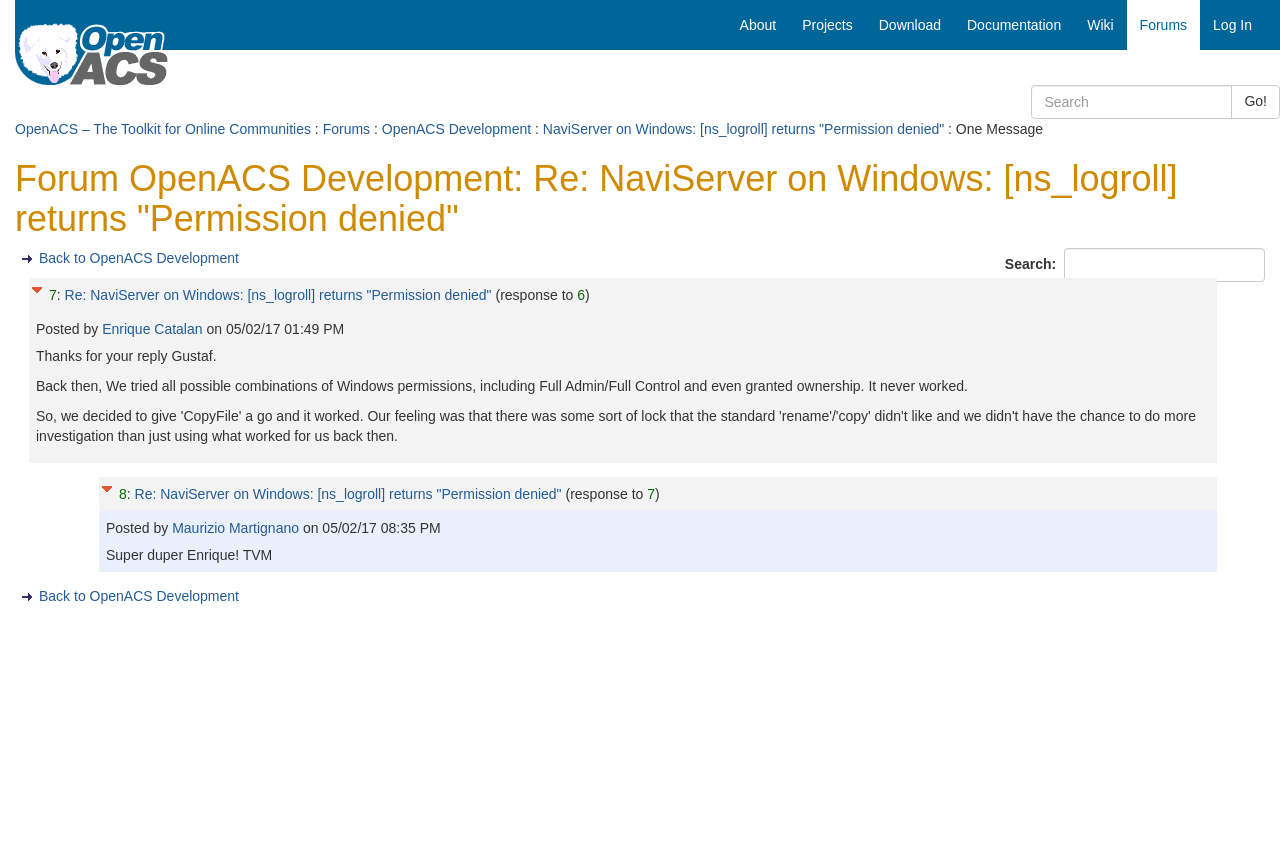Answer the question below using just one word or a short phrase: 
What is the date of the first post in this thread?

05/02/17 01:49 PM